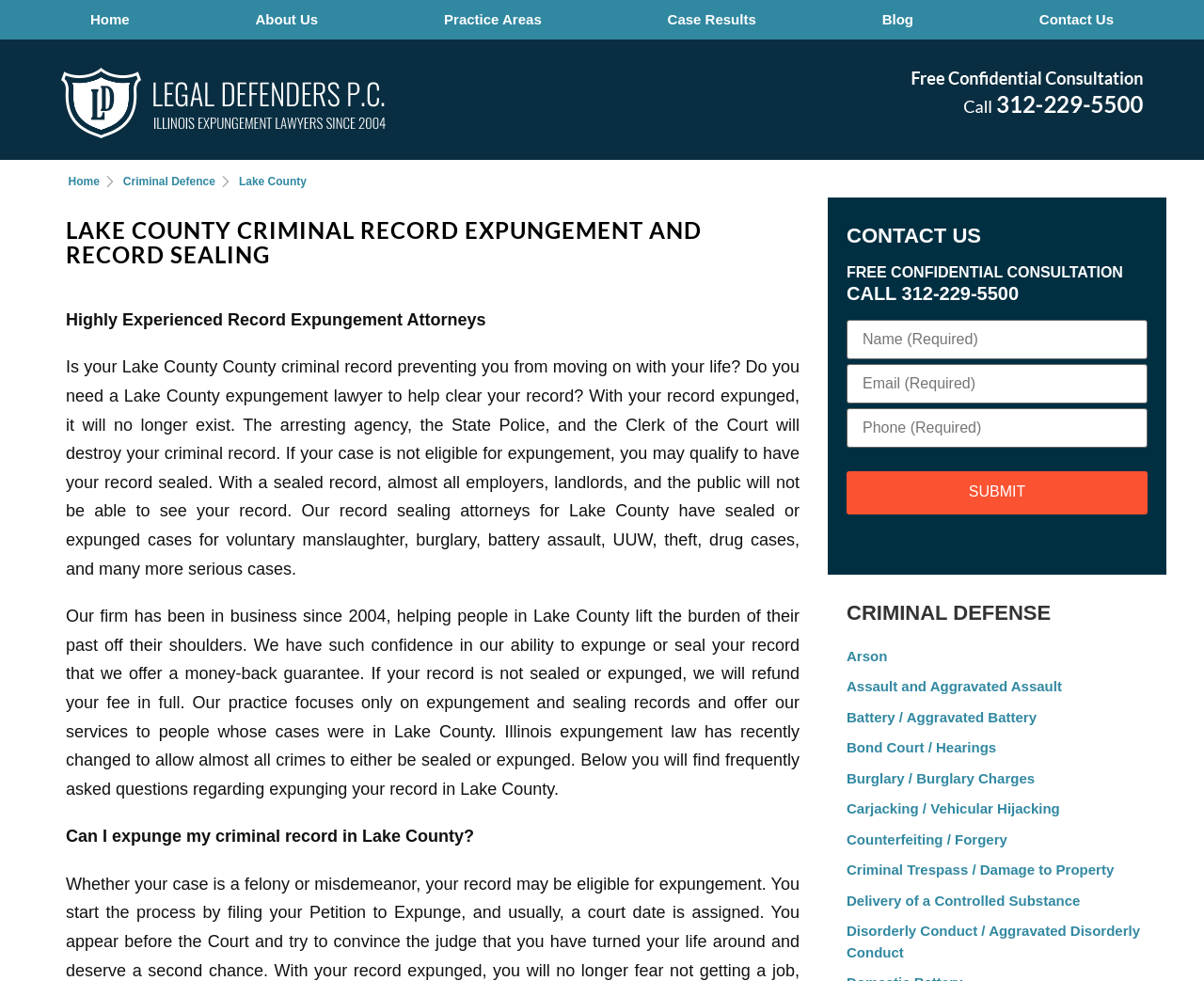Provide a single word or phrase answer to the question: 
What is the purpose of the 'Contact Us' form?

To submit a query